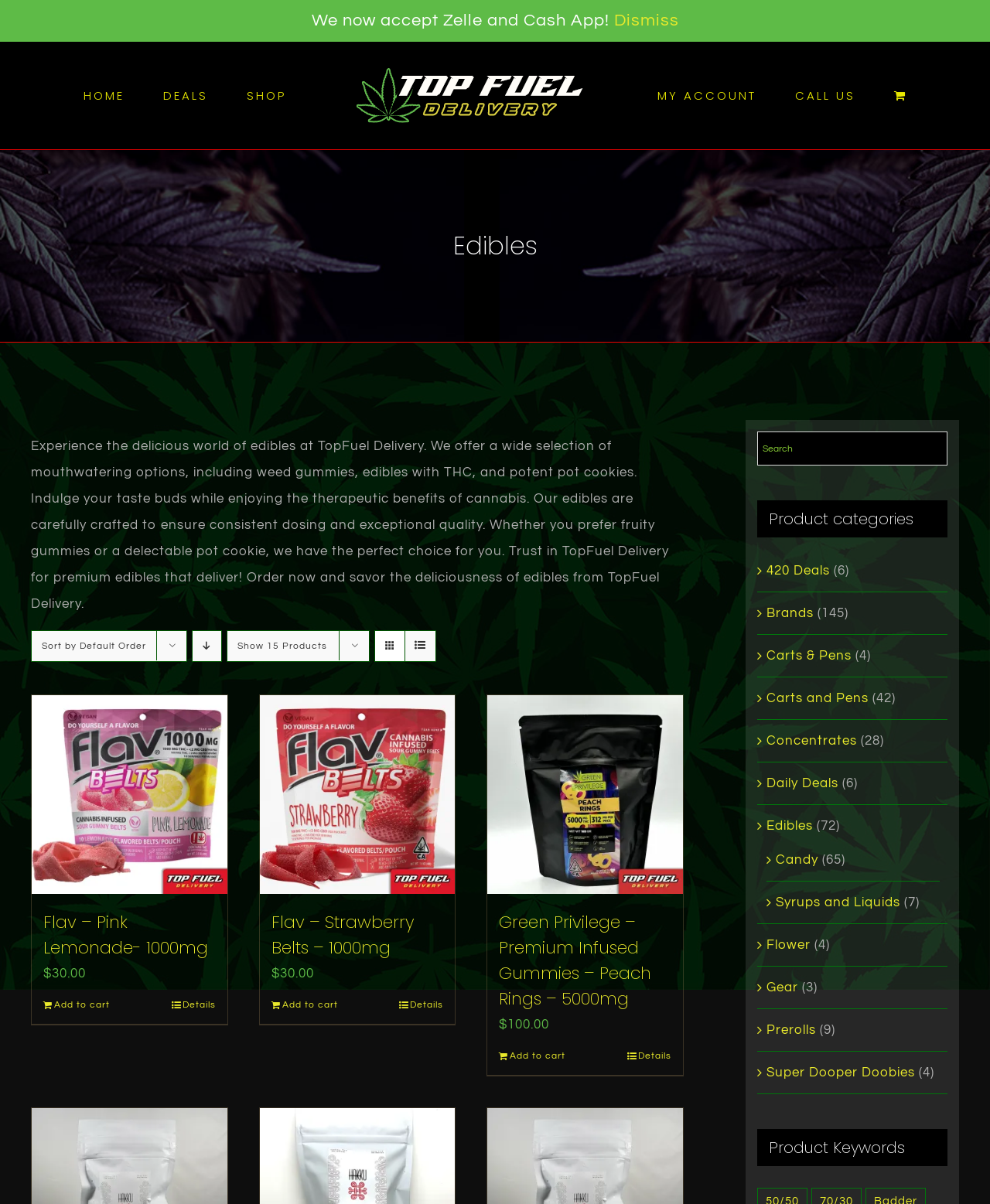Respond with a single word or phrase to the following question: What is the name of the company or brand associated with this website?

TopFuel Delivery